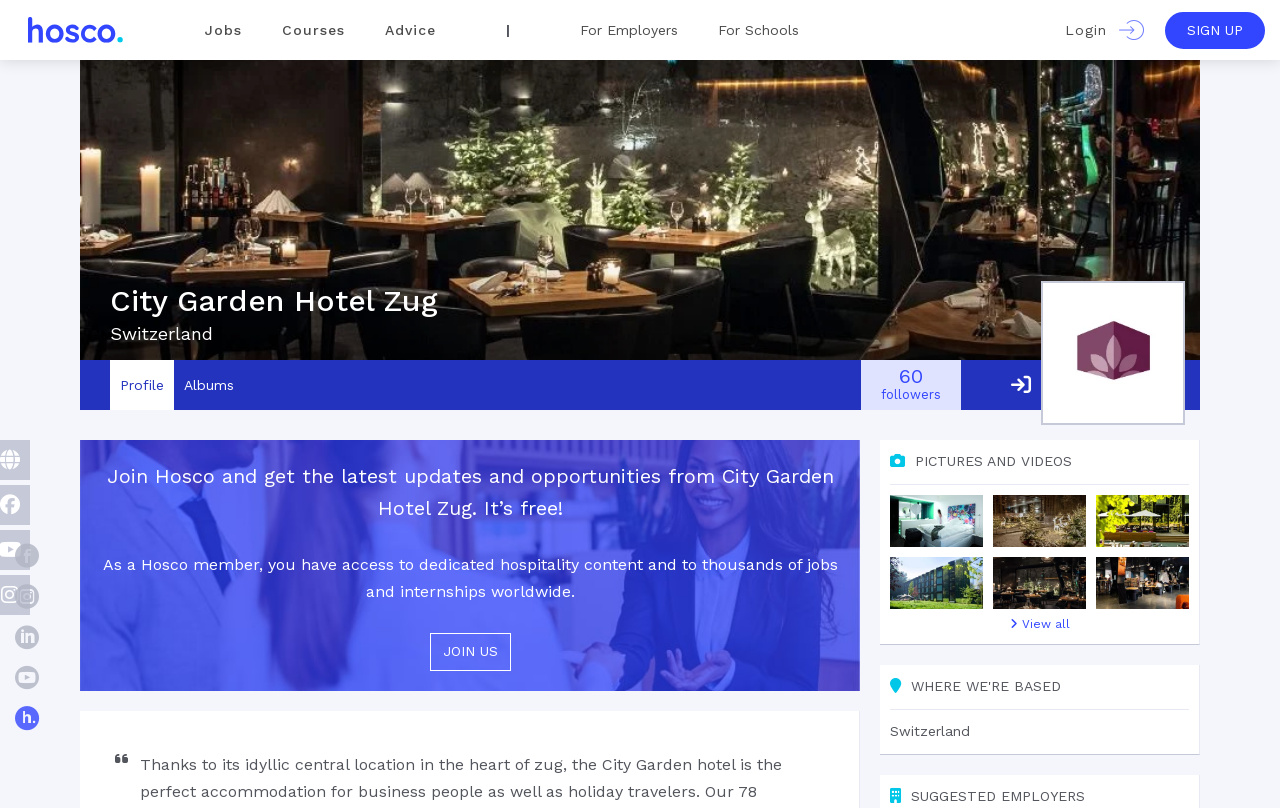Produce an extensive caption that describes everything on the webpage.

The webpage is about City Garden Hotel Zug, a hospitality company, and its presence on Hosco, a professional network for the hospitality industry. At the top, there are several links to different sections of the Hosco website, including Jobs, Courses, Advice, and For Employers. Below these links, there is a login and sign-up section.

On the left side, there are social media links to Facebook, Instagram, LinkedIn, YouTube, and Hosco's own social media platform. Below these links, there is a section dedicated to City Garden Hotel Zug, featuring an image of the hotel, its name, and location in Switzerland. There are also links to the hotel's profile, albums, and followers.

The main content of the webpage is an invitation to join Hosco and connect with City Garden Hotel Zug. There is a heading that encourages users to join Hosco to get the latest updates and opportunities from the hotel. Below this, there is a paragraph explaining the benefits of joining Hosco, including access to dedicated hospitality content and thousands of jobs and internships worldwide. There is a prominent "JOIN US" button to encourage users to sign up.

On the right side, there is a section titled "PICTURES AND VIDEOS" with several links to images or videos. Below this, there is a section titled "SUGGESTED EMPLOYERS" with a link to view all.